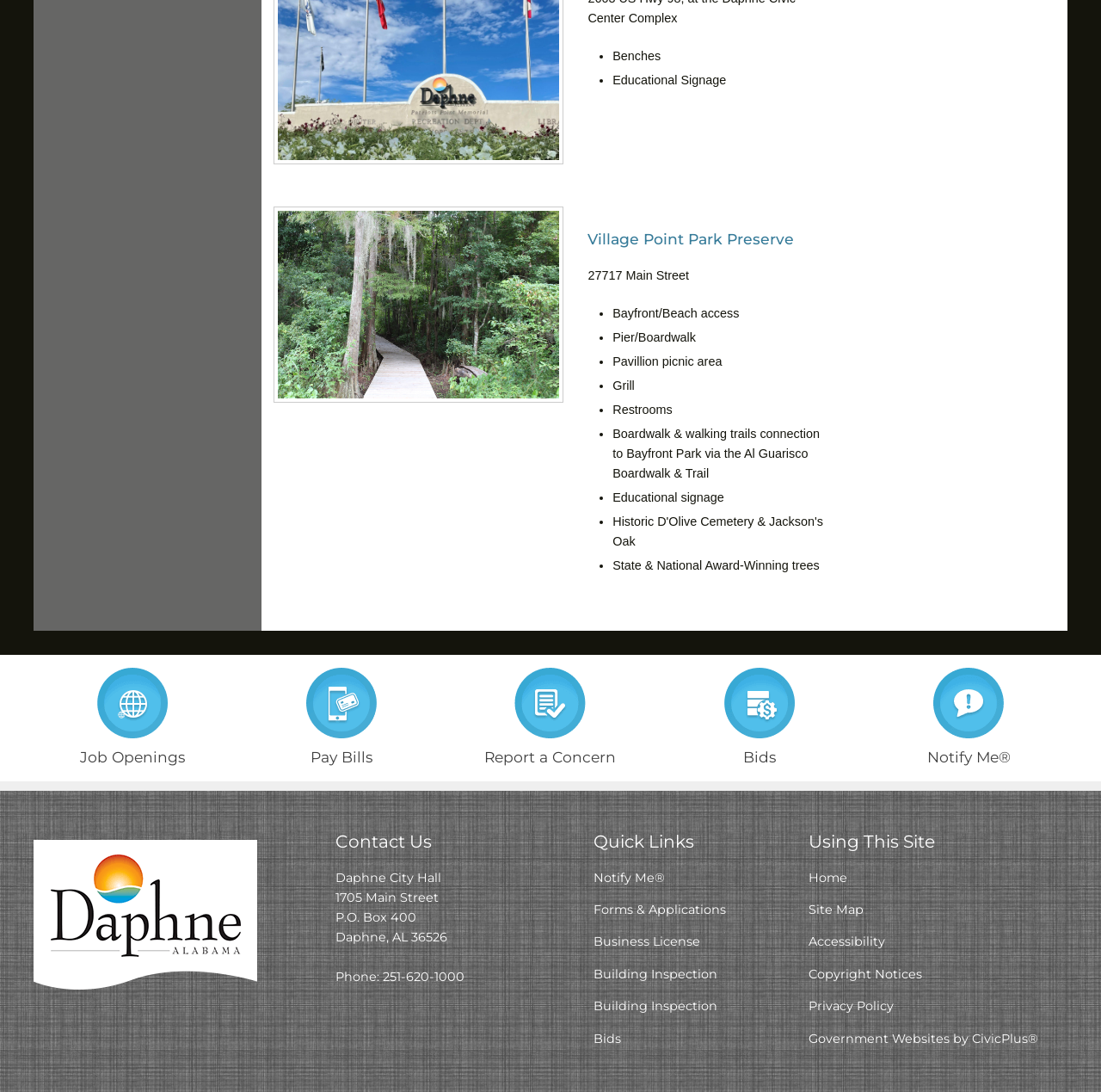Use a single word or phrase to answer the question:
What is the name of the park?

Village Point Park Preserve